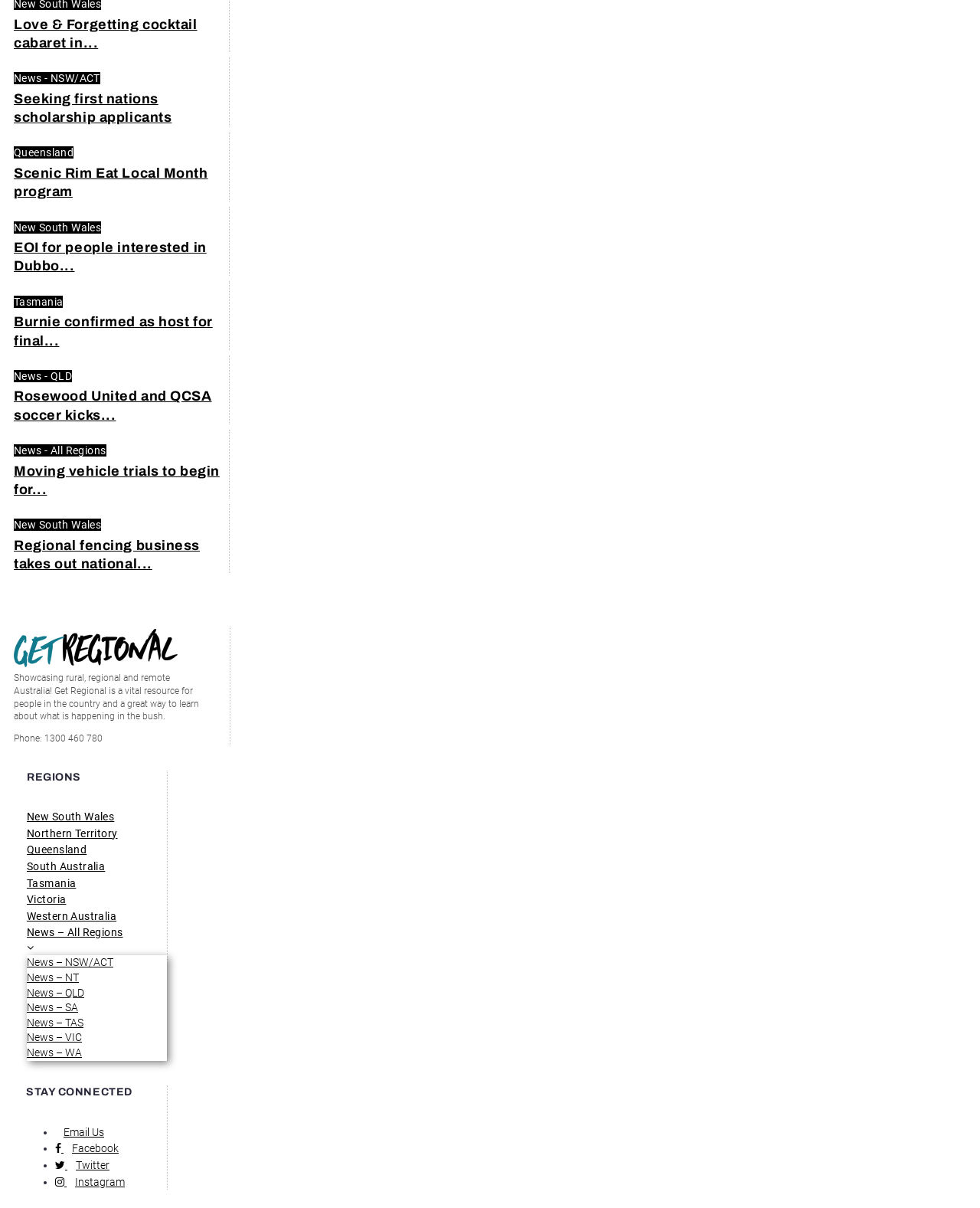Give a short answer using one word or phrase for the question:
What is the name of the program mentioned in the first heading?

Love & Forgetting cocktail cabaret